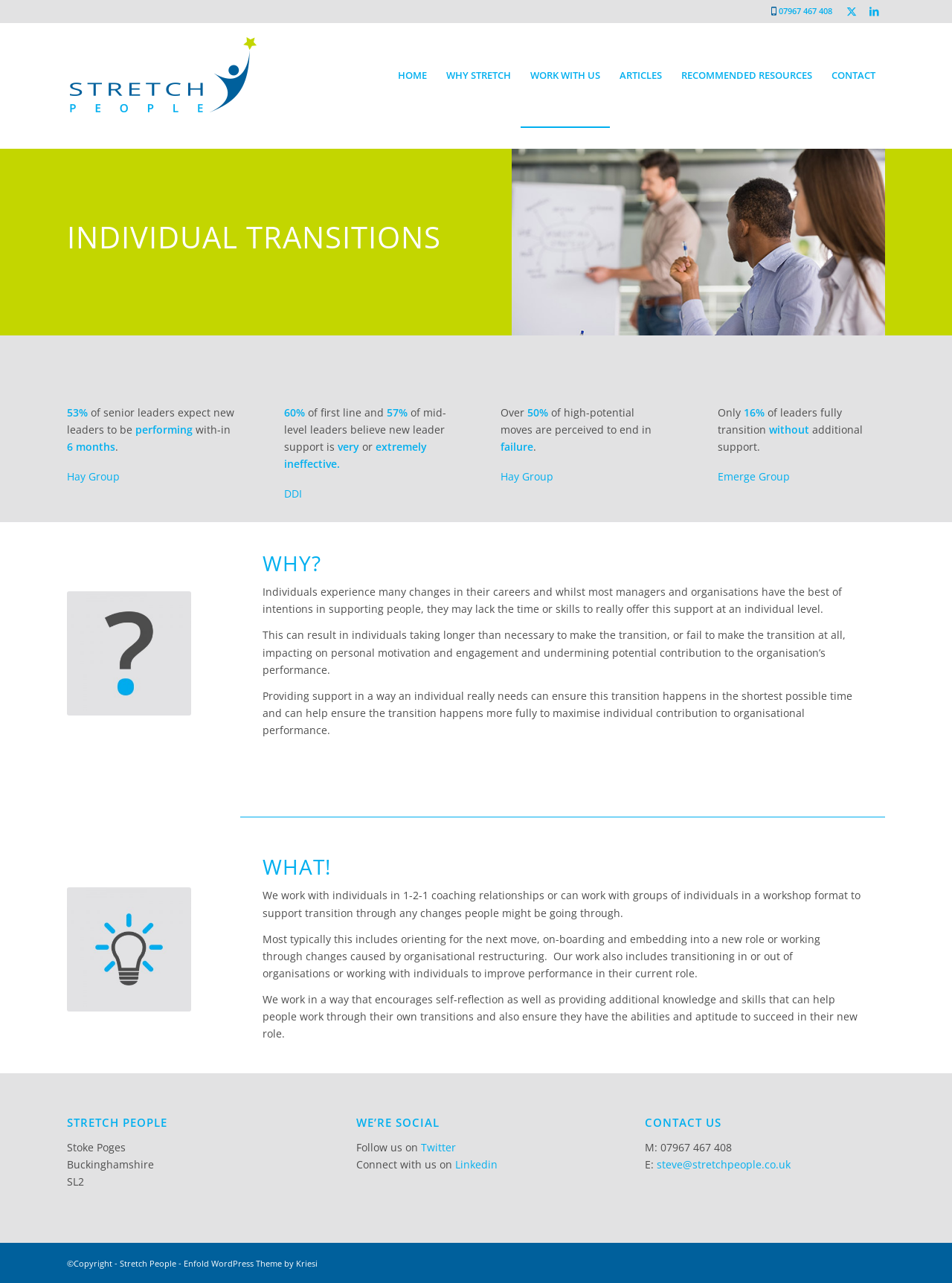Find the bounding box coordinates for the element that must be clicked to complete the instruction: "Click on the 'HOME' menu item". The coordinates should be four float numbers between 0 and 1, indicated as [left, top, right, bottom].

[0.408, 0.018, 0.459, 0.099]